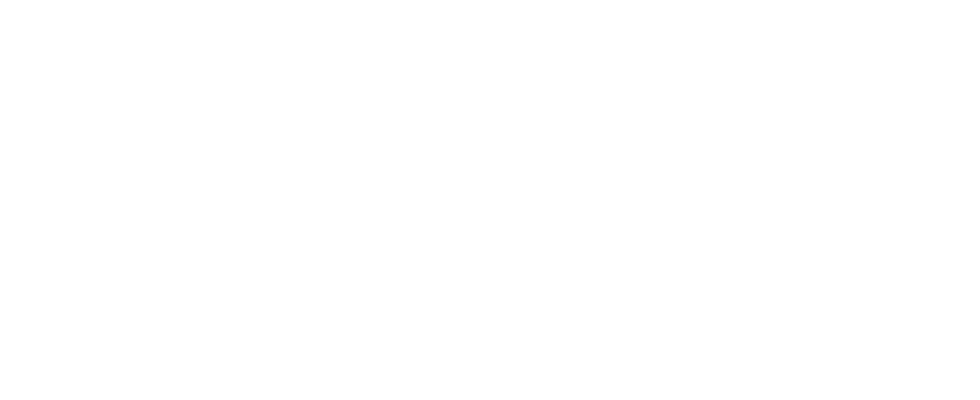Give a comprehensive caption that covers the entire image content.

The image represents the logo or branding of the newly launched Nikki Beach Residence project by Hero Real Estate LLC in Ras Al Khaimah. This luxurious development features a selection of upscale apartments and exclusive Sky Villas, strategically located to offer direct beach access and a range of resort-style amenities. Residents will benefit from features such as a dedicated spa, a swimming pool, and VIP services at the renowned Nikki Beach beach lounge and club. The project is highlighted by its contemporary design and proximity to the exciting future Wynn Al Marjan Island resort, set to include the UAE’s first casino.